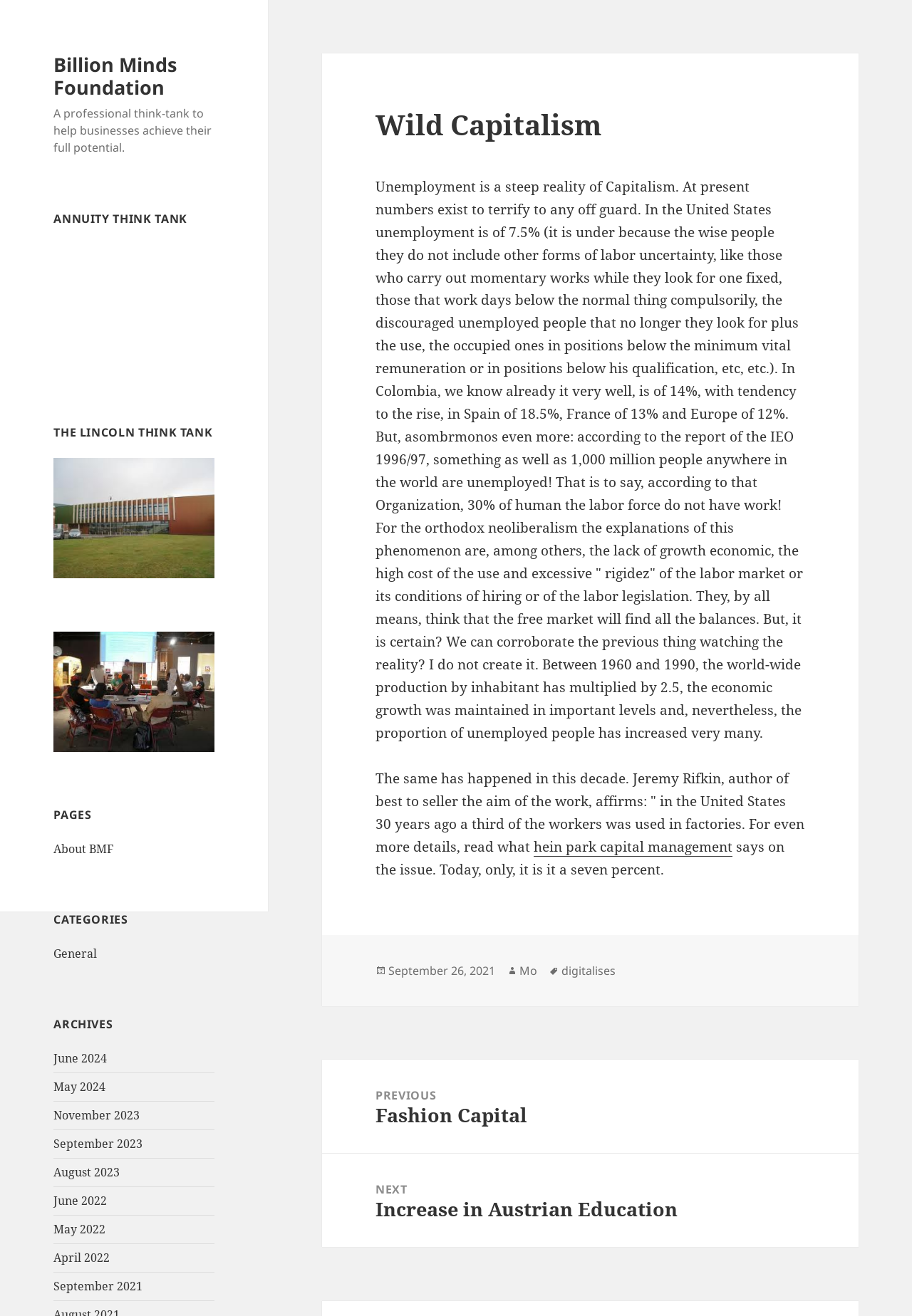Please identify the bounding box coordinates of the clickable element to fulfill the following instruction: "Read the article 'Wild Capitalism'". The coordinates should be four float numbers between 0 and 1, i.e., [left, top, right, bottom].

[0.412, 0.081, 0.882, 0.107]